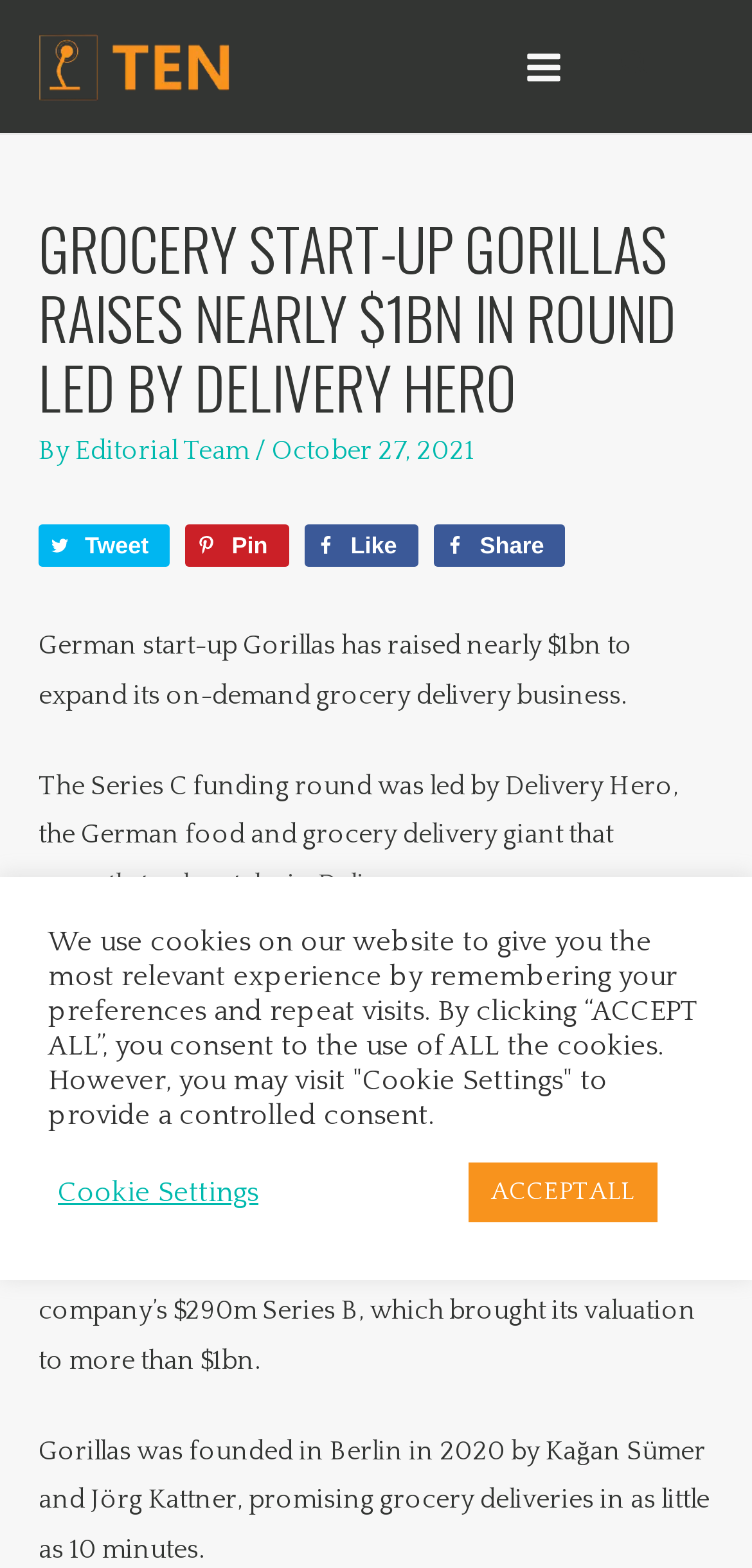Locate the bounding box coordinates of the element to click to perform the following action: 'Click the main menu button'. The coordinates should be given as four float values between 0 and 1, in the form of [left, top, right, bottom].

[0.67, 0.018, 0.774, 0.067]